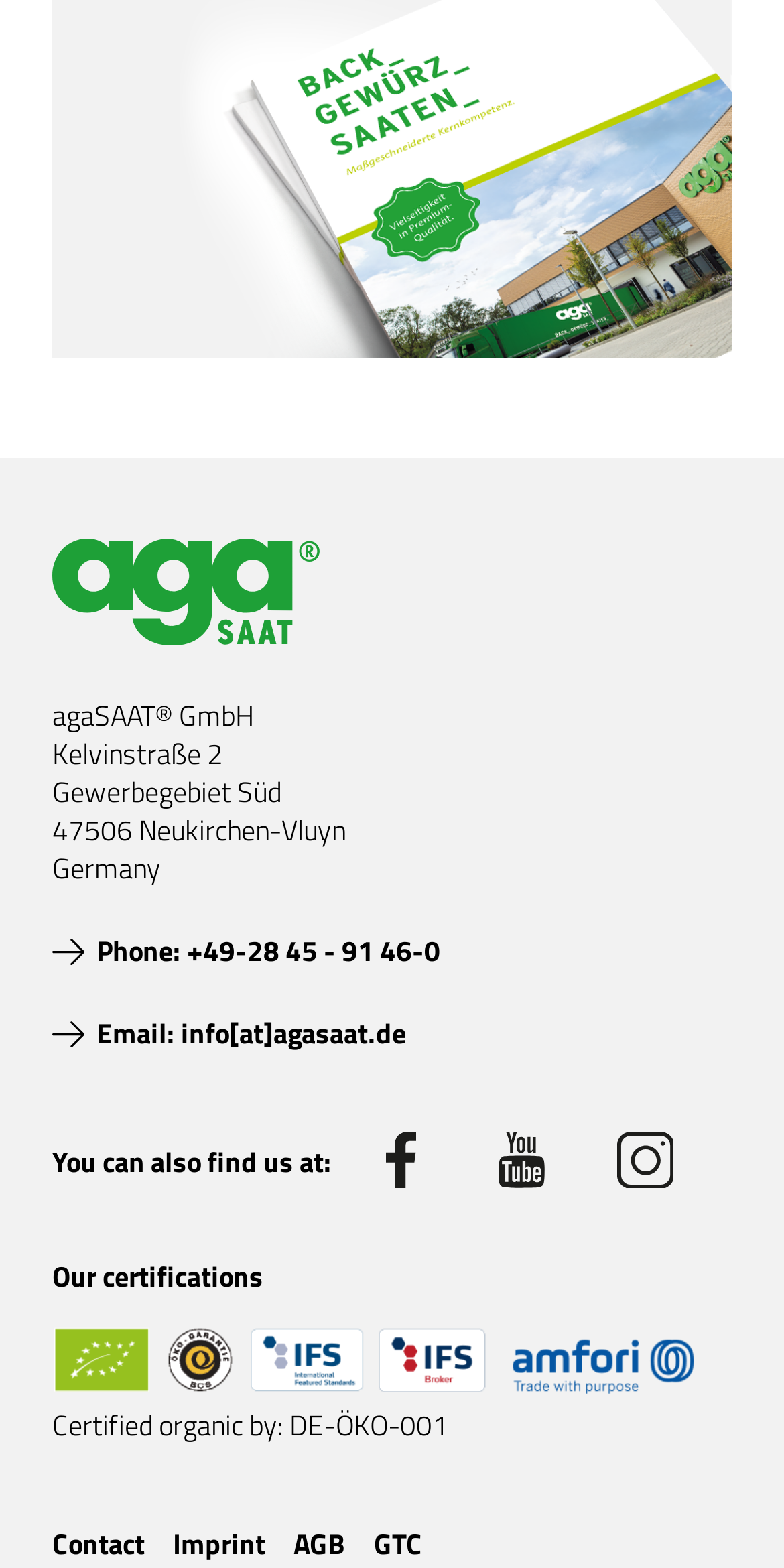Determine the bounding box coordinates of the region I should click to achieve the following instruction: "View the company's Facebook page". Ensure the bounding box coordinates are four float numbers between 0 and 1, i.e., [left, top, right, bottom].

[0.474, 0.722, 0.546, 0.758]